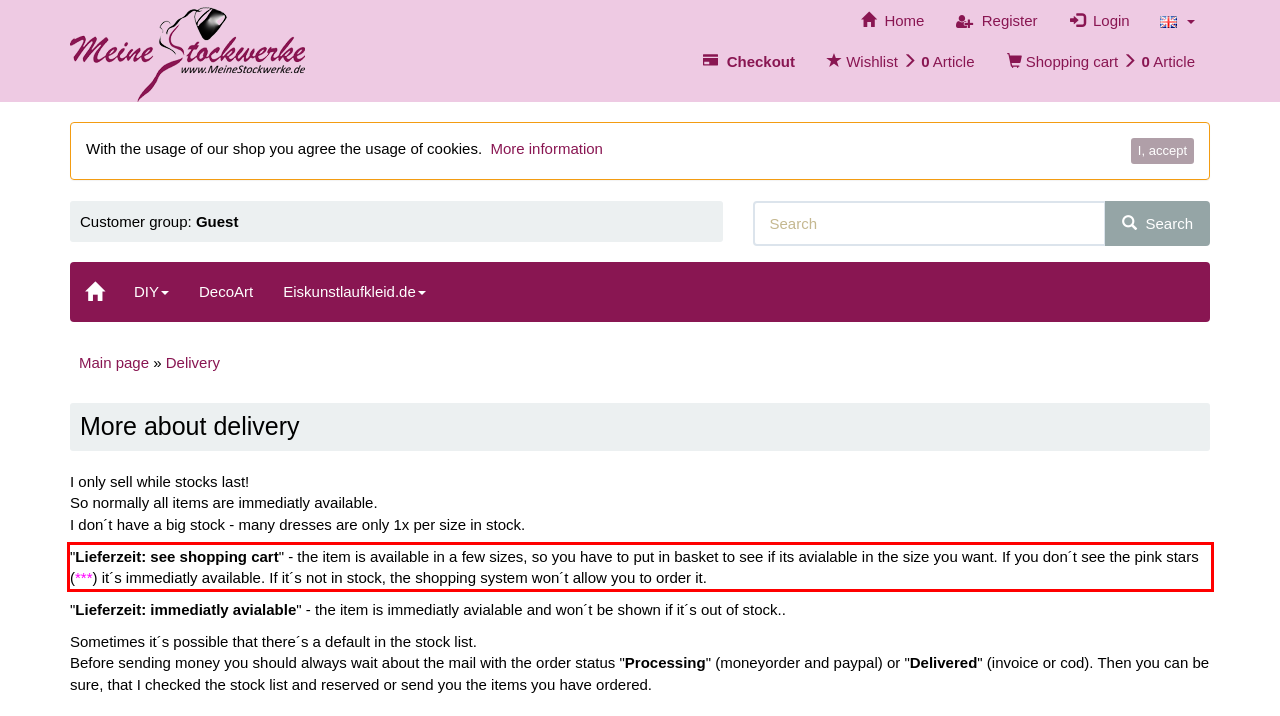Look at the webpage screenshot and recognize the text inside the red bounding box.

"Lieferzeit: see shopping cart" - the item is available in a few sizes, so you have to put in basket to see if its avialable in the size you want. If you don´t see the pink stars (***) it´s immediatly available. If it´s not in stock, the shopping system won´t allow you to order it.